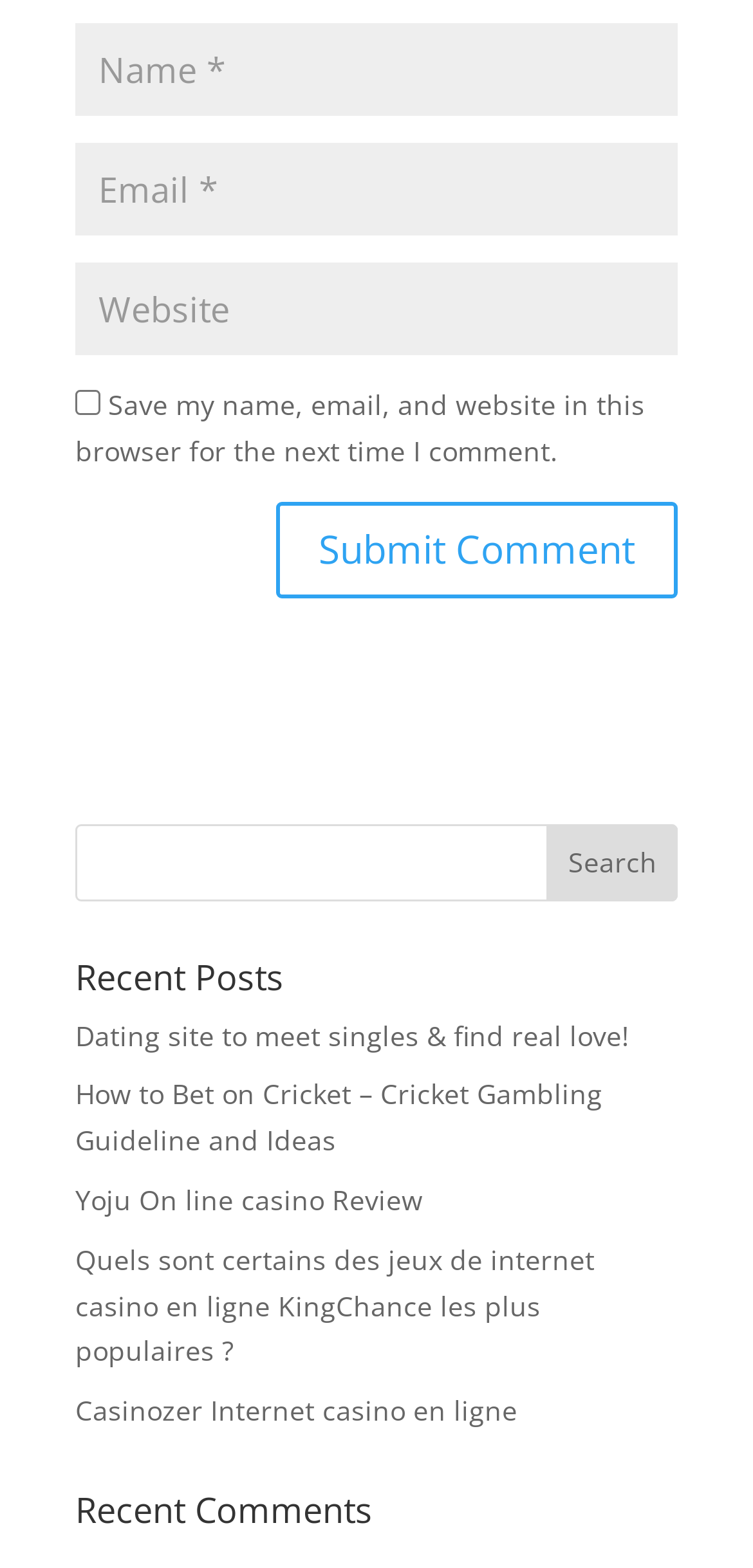Please identify the bounding box coordinates of the element I need to click to follow this instruction: "Read the recent post about dating".

[0.1, 0.648, 0.836, 0.672]